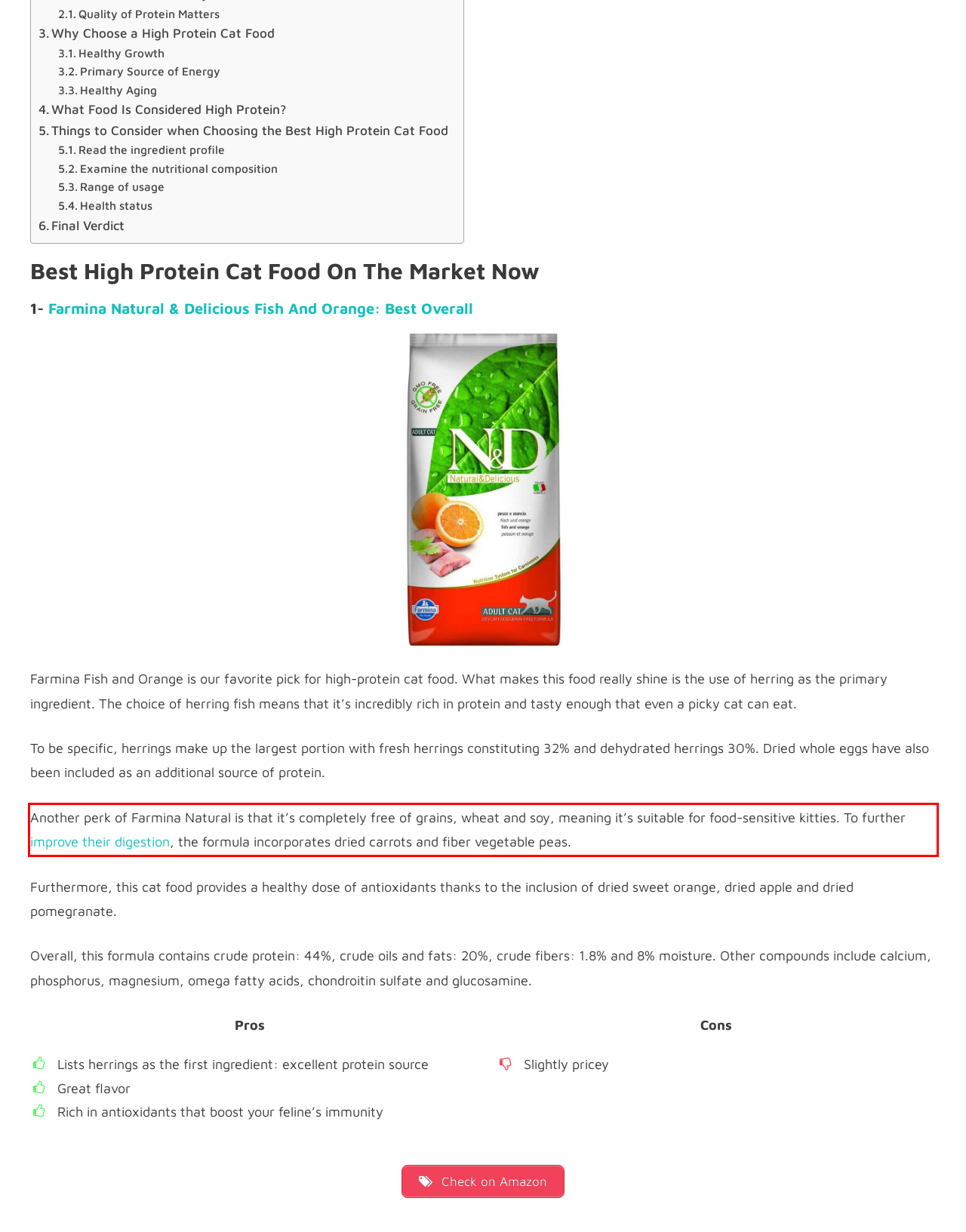Please examine the webpage screenshot and extract the text within the red bounding box using OCR.

Another perk of Farmina Natural is that it’s completely free of grains, wheat and soy, meaning it’s suitable for food-sensitive kitties. To further improve their digestion, the formula incorporates dried carrots and fiber vegetable peas.